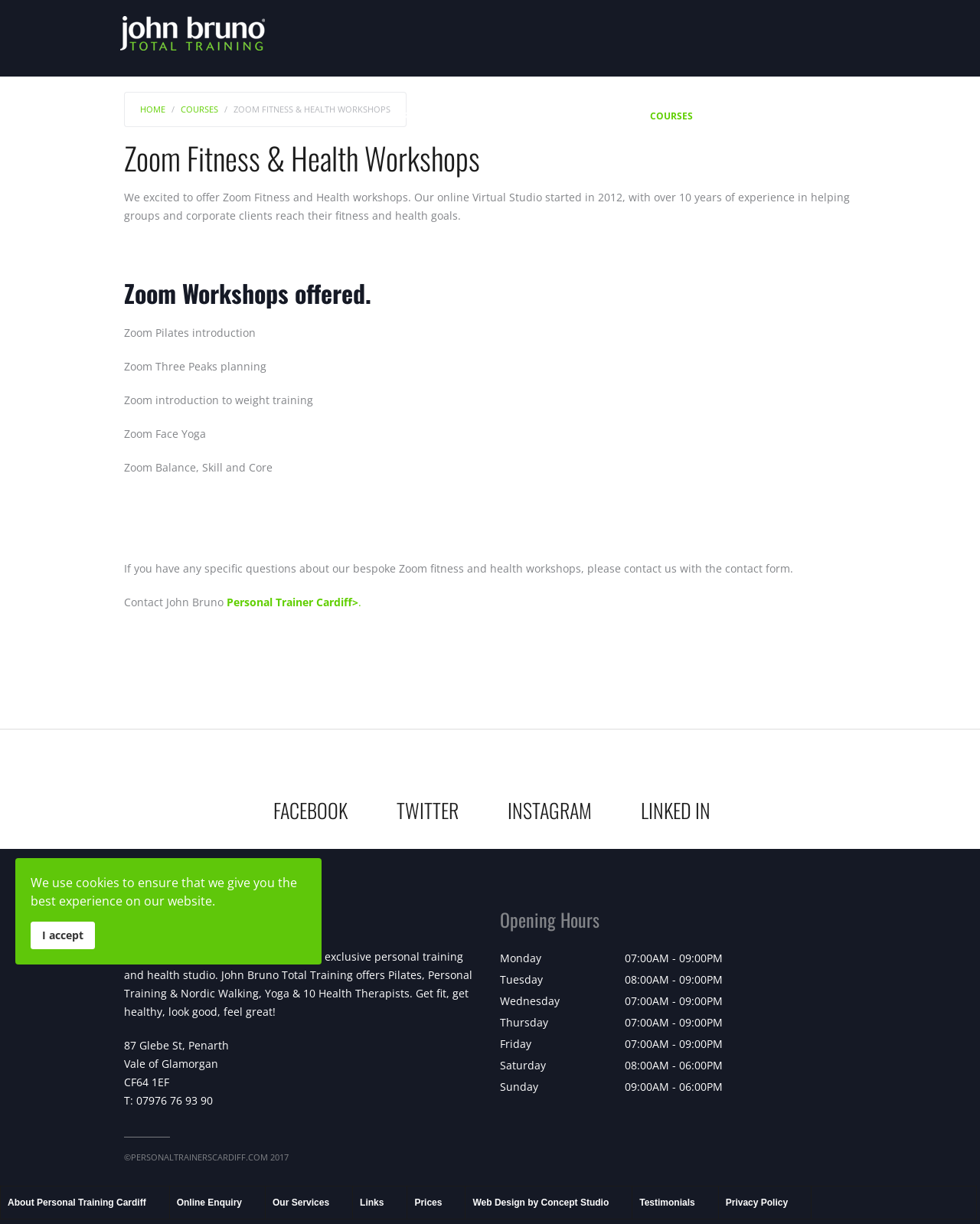Using the information shown in the image, answer the question with as much detail as possible: What is the topic of the workshops offered by Zoom Fitness and Health?

I found the answer by looking at the main content of the webpage, where it lists several workshops offered by Zoom Fitness and Health, including 'Zoom Pilates introduction', 'Zoom introduction to weight training', and others.